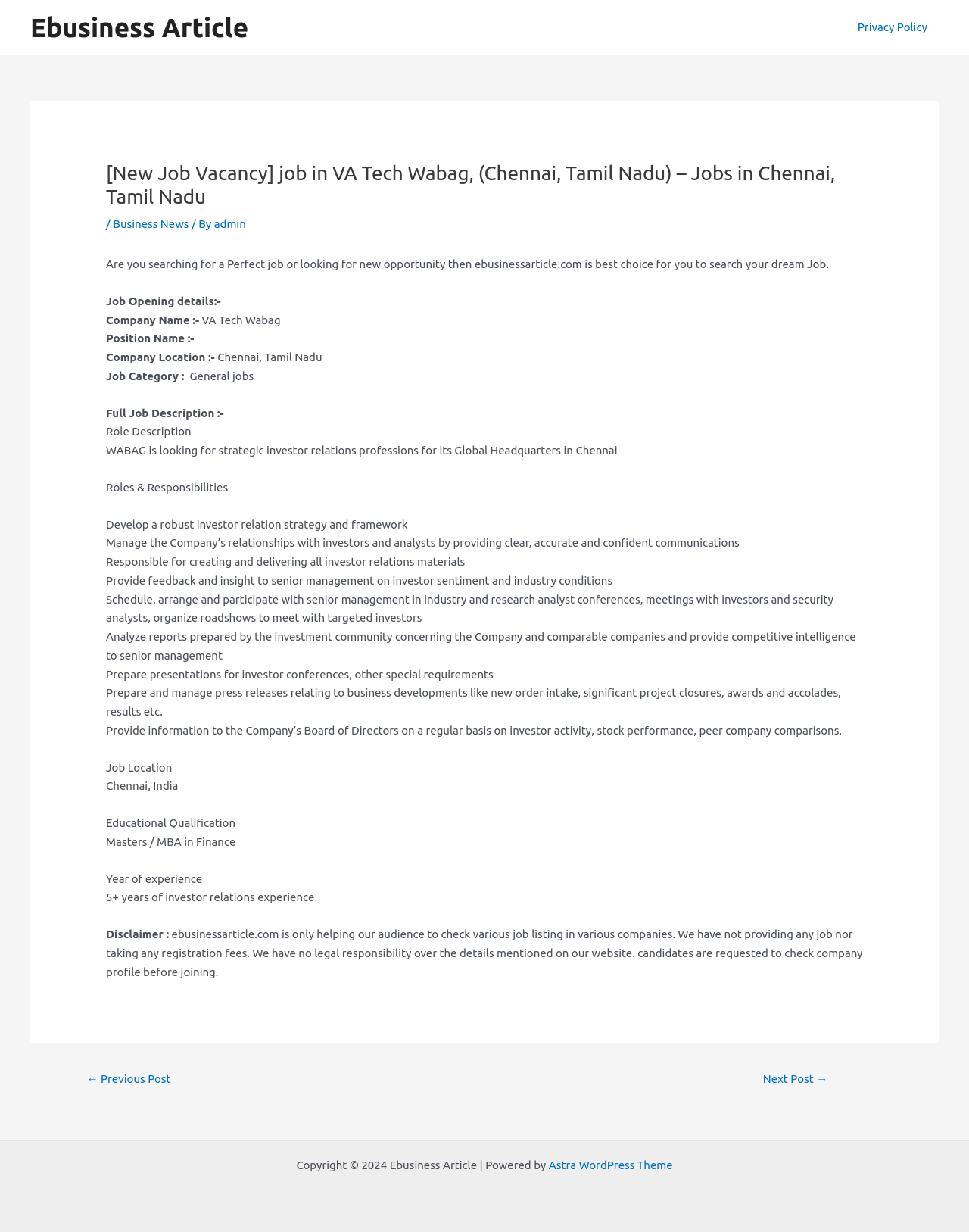Ascertain the bounding box coordinates for the UI element detailed here: "Ebusiness Article". The coordinates should be provided as [left, top, right, bottom] with each value being a float between 0 and 1.

[0.031, 0.01, 0.256, 0.034]